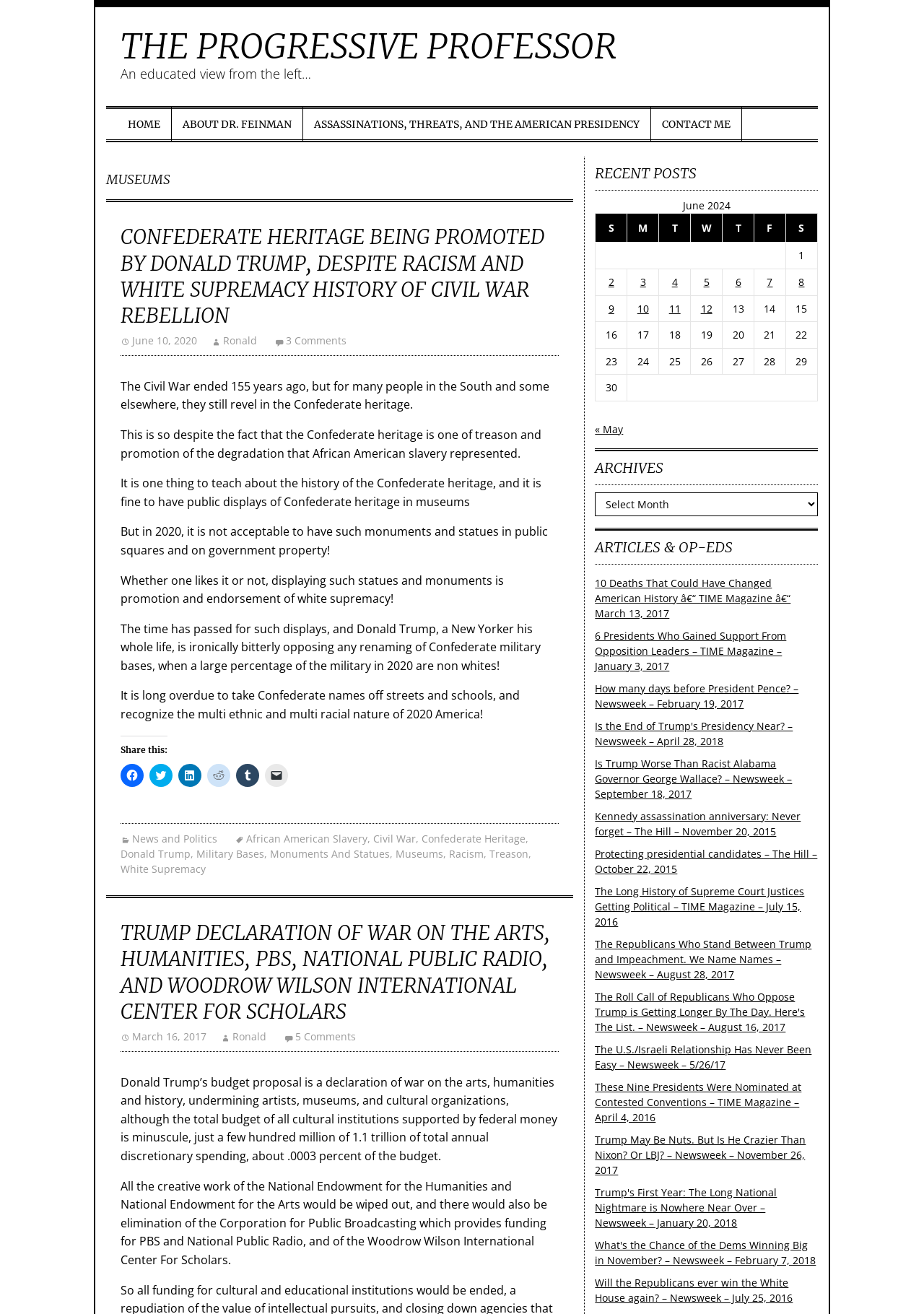From the image, can you give a detailed response to the question below:
What is the category of the link 'News and Politics'?

I found the answer by looking at the link 'News and Politics' which is located in the footer section of the webpage, suggesting that it is a category or tag used to classify articles or posts.